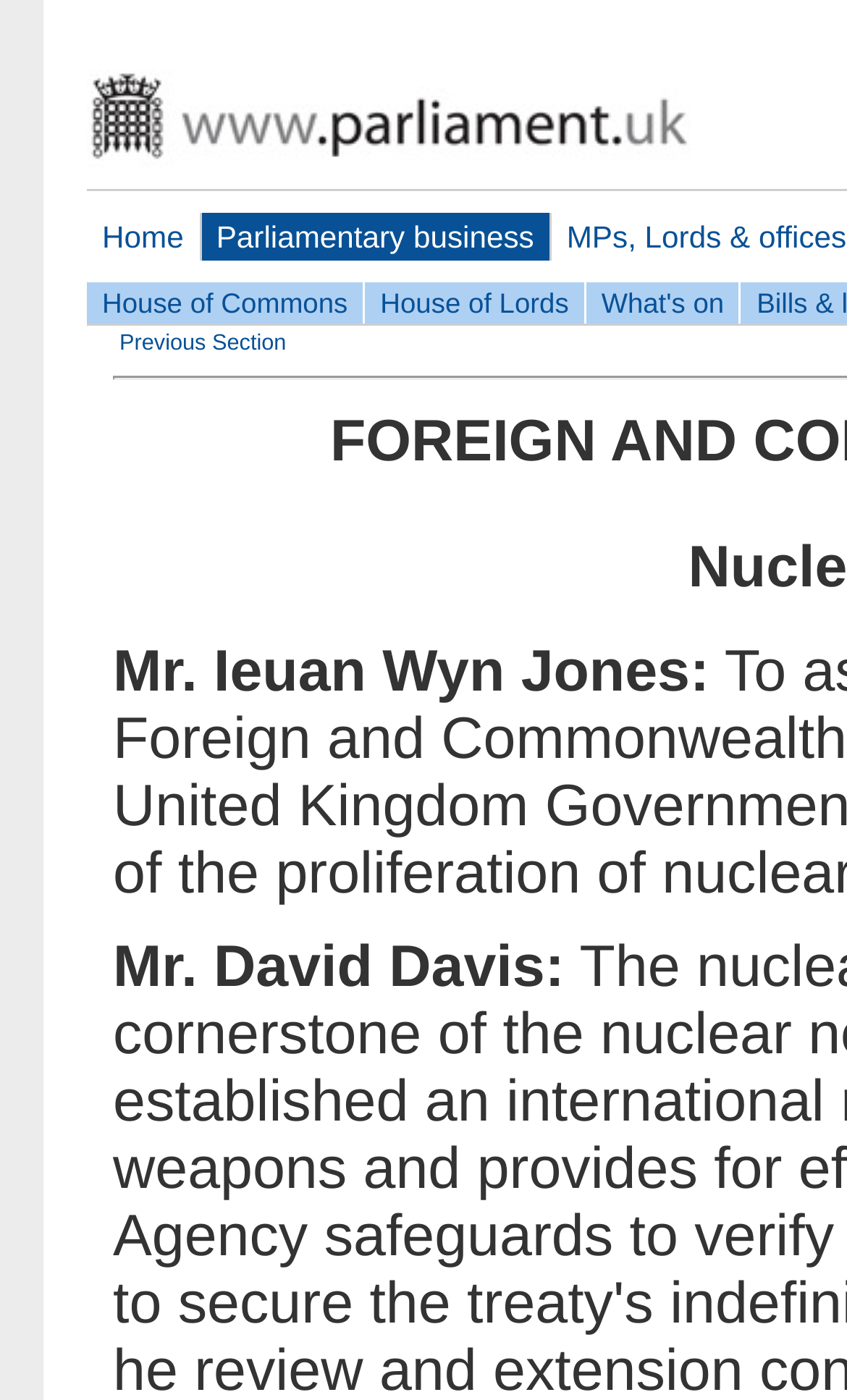From the webpage screenshot, identify the region described by Home. Provide the bounding box coordinates as (top-left x, top-left y, bottom-right x, bottom-right y), with each value being a floating point number between 0 and 1.

[0.103, 0.152, 0.235, 0.186]